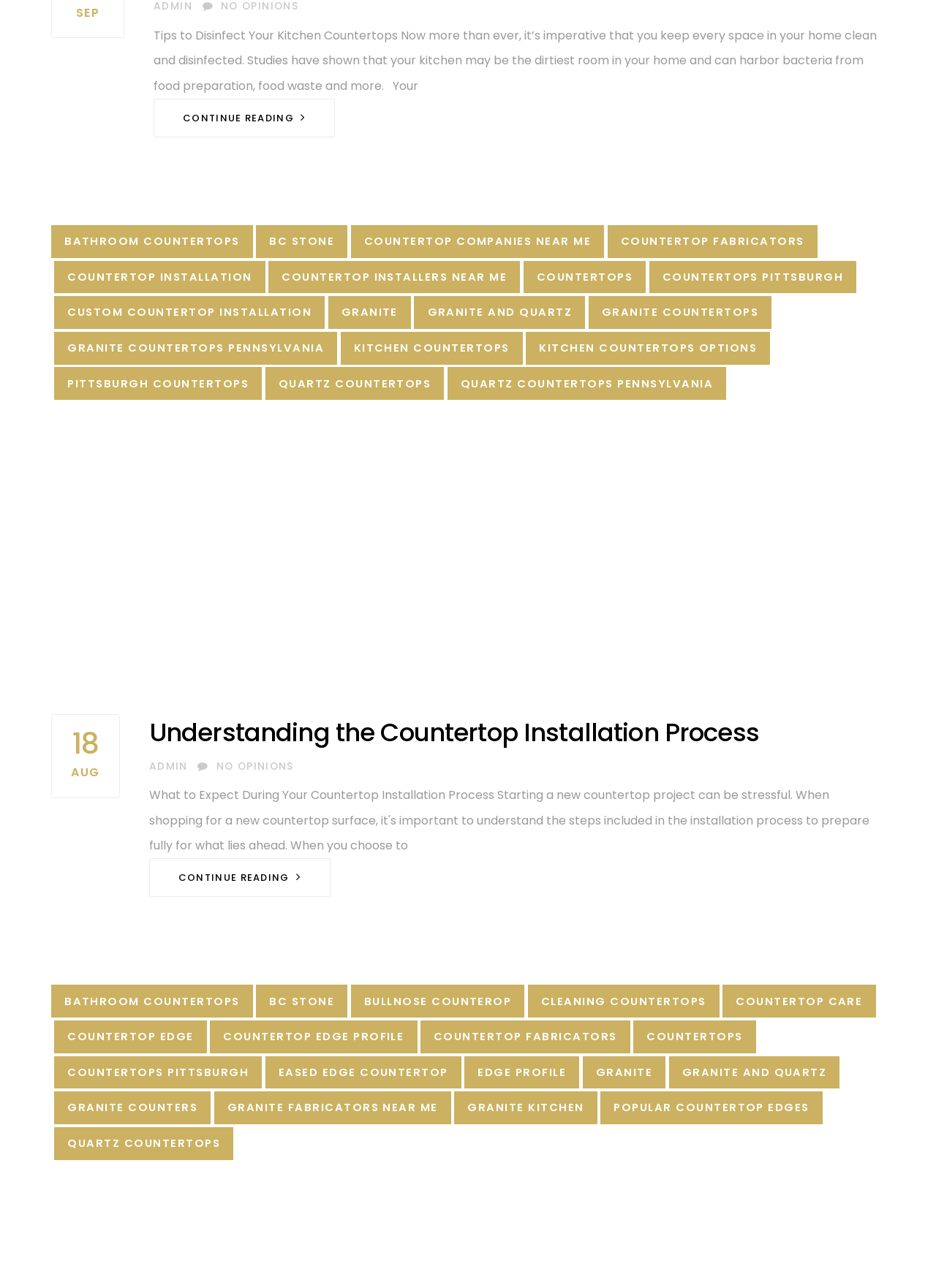Identify the bounding box coordinates of the section to be clicked to complete the task described by the following instruction: "Read more about the author". The coordinates should be four float numbers between 0 and 1, formatted as [left, top, right, bottom].

[0.159, 0.589, 0.201, 0.6]